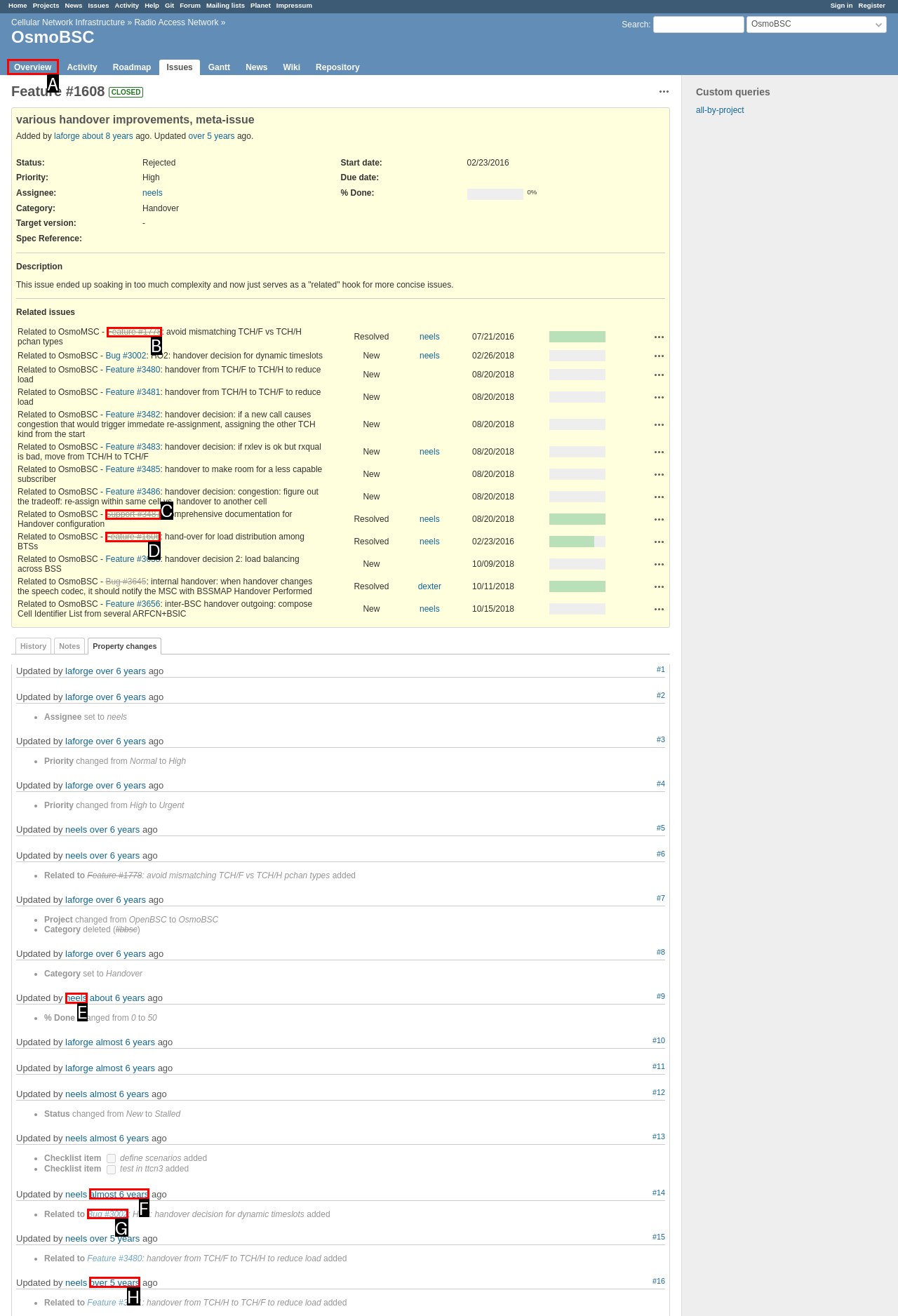Determine which HTML element fits the description: Support #3487. Answer with the letter corresponding to the correct choice.

C